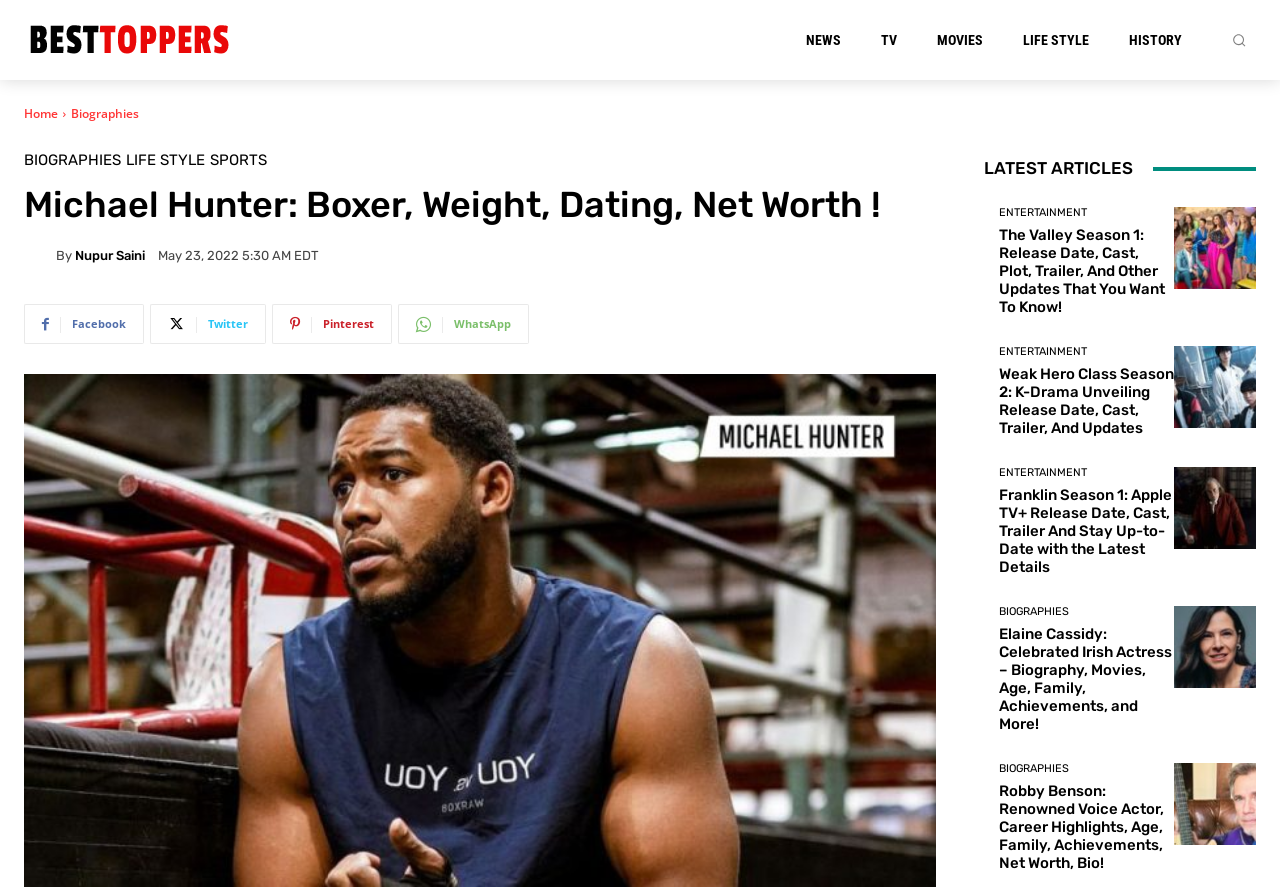Detail the features and information presented on the webpage.

This webpage is about Michael Hunter Jr., an American professional boxer. At the top left corner, there is a logo and a navigation menu with links to "NEWS", "TV", "MOVIES", "LIFE STYLE", and "HISTORY". On the right side of the navigation menu, there is a search button with a magnifying glass icon. 

Below the navigation menu, there is a heading that reads "Michael Hunter: Boxer, Weight, Dating, Net Worth!" in a large font. Underneath the heading, there is a link to "Nupur Saini" with a small image of Nupur Saini. Next to the link, there is a "By" label and a timestamp "May 23, 2022 5:30 AM EDT". 

On the left side of the page, there are social media links to Facebook, Twitter, Pinterest, and WhatsApp. Below the social media links, there is a large image of Michael Hunter. 

On the right side of the page, there is a section titled "LATEST ARTICLES" with several links to news articles, including "The Valley Season 1: Release Date, Cast, Plot, Trailer, And Other Updates That You Want To Know!", "Weak Hero Class Season 2: K-Drama Unveiling Release Date, Cast, Trailer, And Updates", "Franklin Season 1: Apple TV+ Release Date, Cast, Trailer And Stay Up-to-Date with the Latest Details", "Elaine Cassidy: Celebrated Irish Actress – Biography, Movies, Age, Family, Achievements, and More!", and "Robby Benson: Renowned Voice Actor, Career Highlights, Age, Family, Achievements, Net Worth, Bio!". Each article has a heading and a link to the full article.